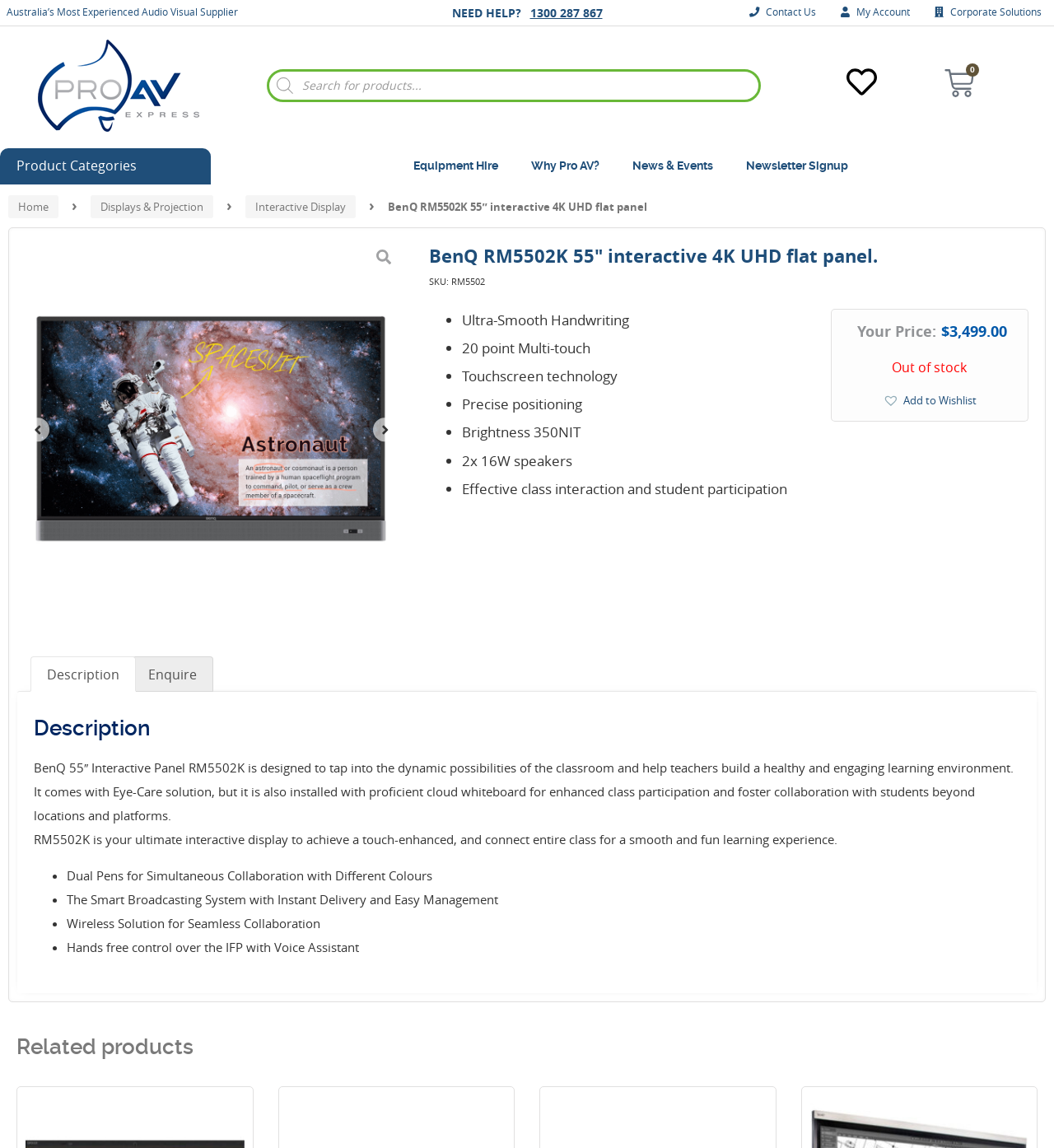Give the bounding box coordinates for the element described as: "Home".

[0.008, 0.17, 0.055, 0.19]